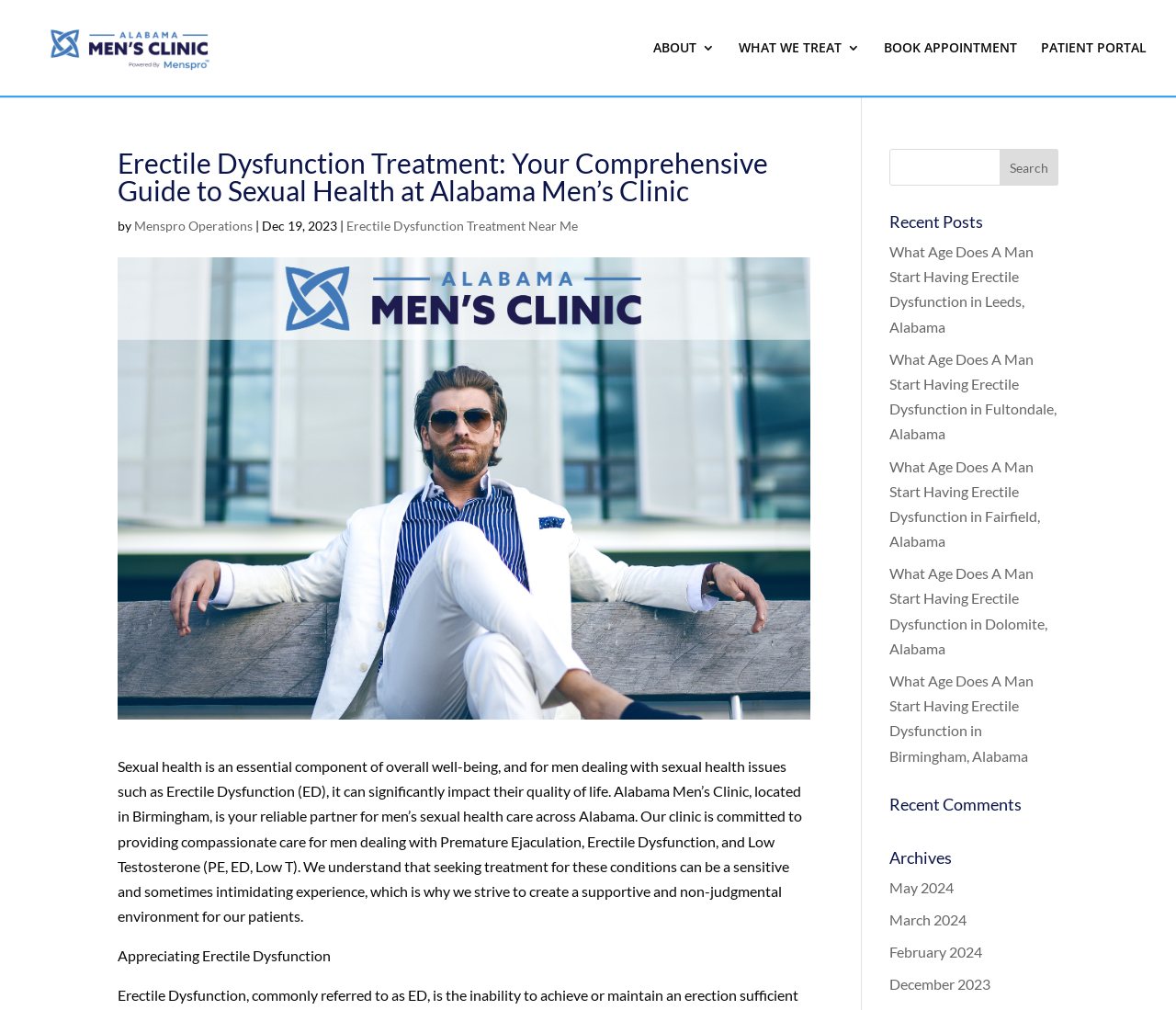Give a one-word or one-phrase response to the question: 
What can be searched on the webpage?

Erectile Dysfunction Treatment Near Me